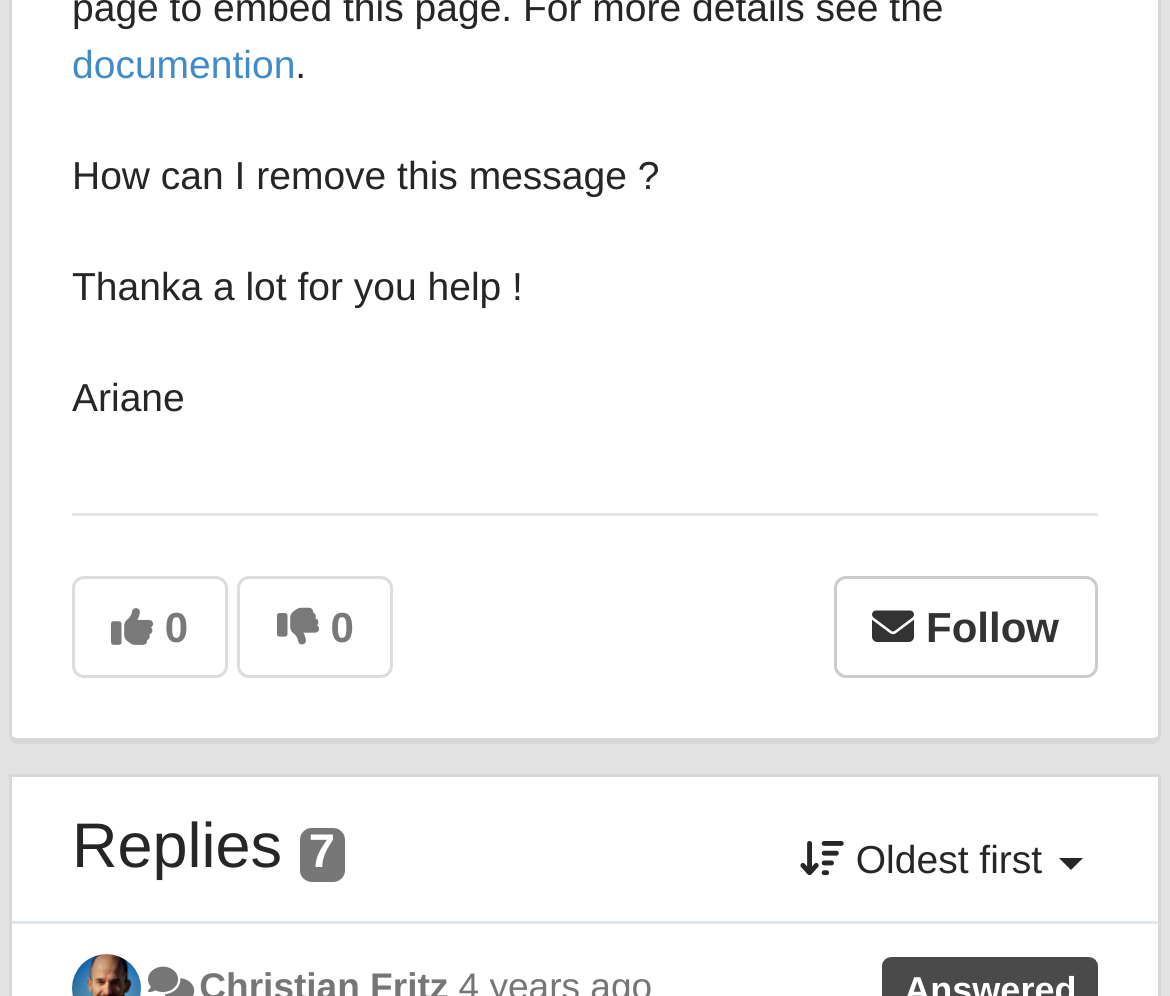Using the element description: "0", determine the bounding box coordinates. The coordinates should be in the format [left, top, right, bottom], with values between 0 and 1.

[0.062, 0.578, 0.194, 0.681]